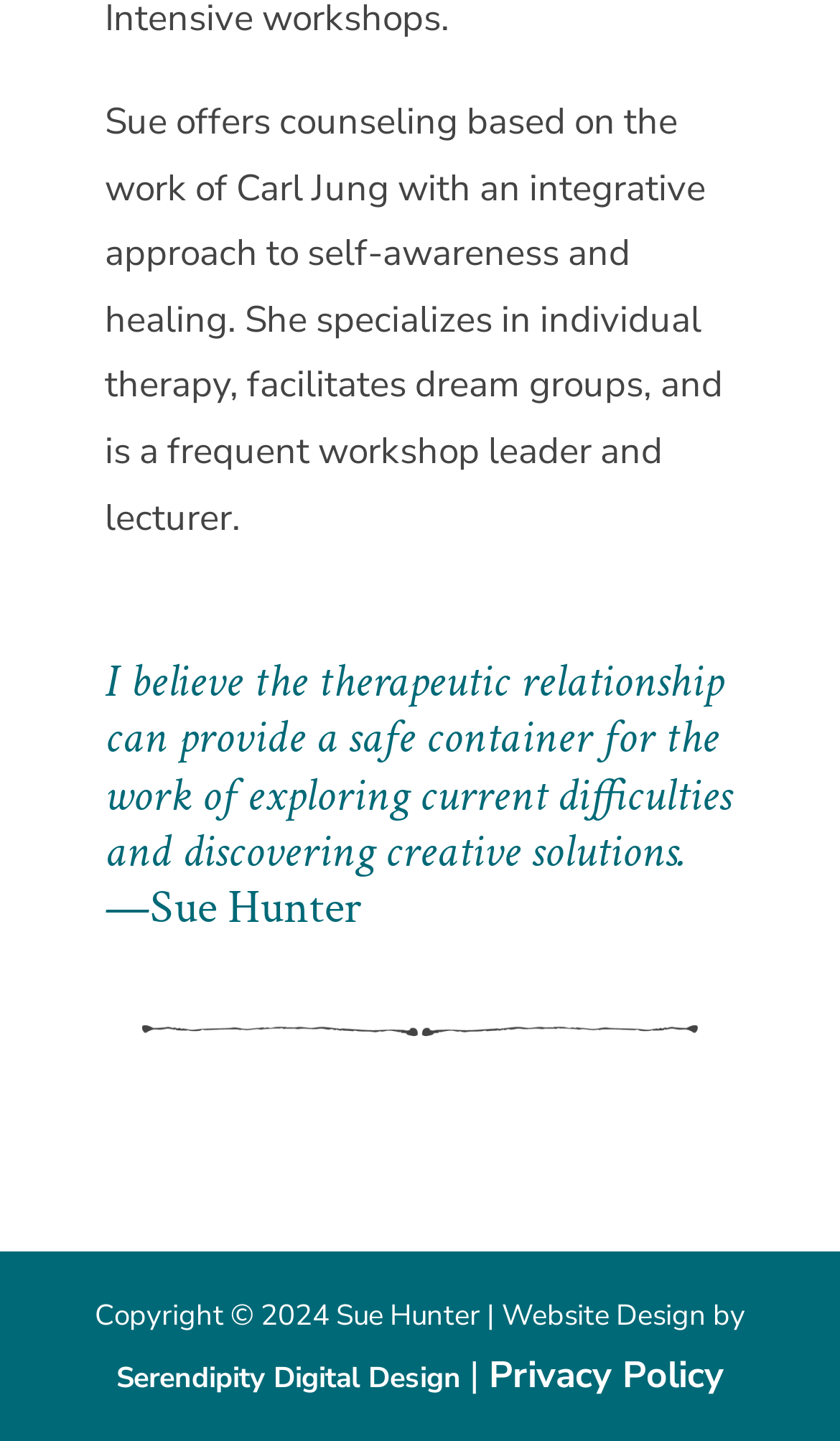Find the bounding box coordinates corresponding to the UI element with the description: "name="q" placeholder="Search..."". The coordinates should be formatted as [left, top, right, bottom], with values as floats between 0 and 1.

None